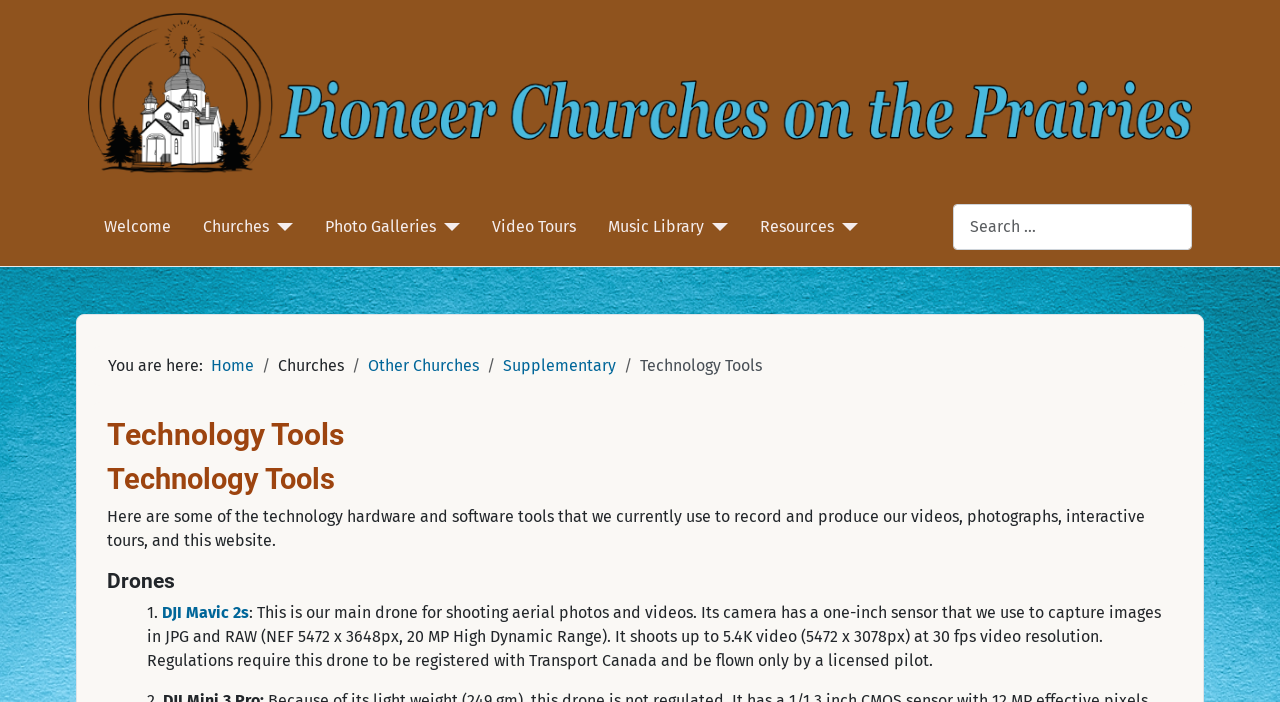Can you find the bounding box coordinates for the element that needs to be clicked to execute this instruction: "Learn about 'DJI Mavic 2s'"? The coordinates should be given as four float numbers between 0 and 1, i.e., [left, top, right, bottom].

[0.127, 0.86, 0.195, 0.887]